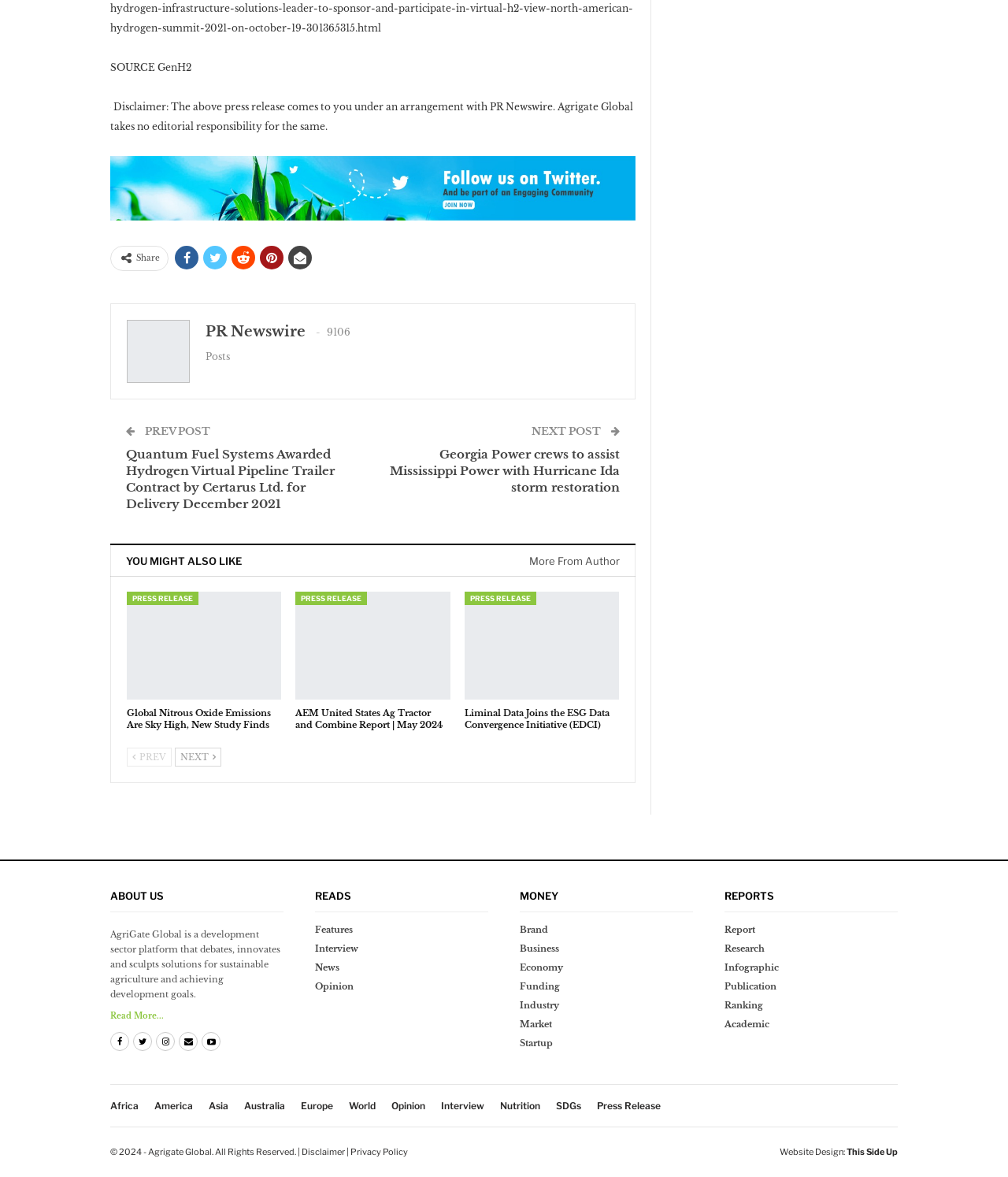Mark the bounding box of the element that matches the following description: "Career".

None